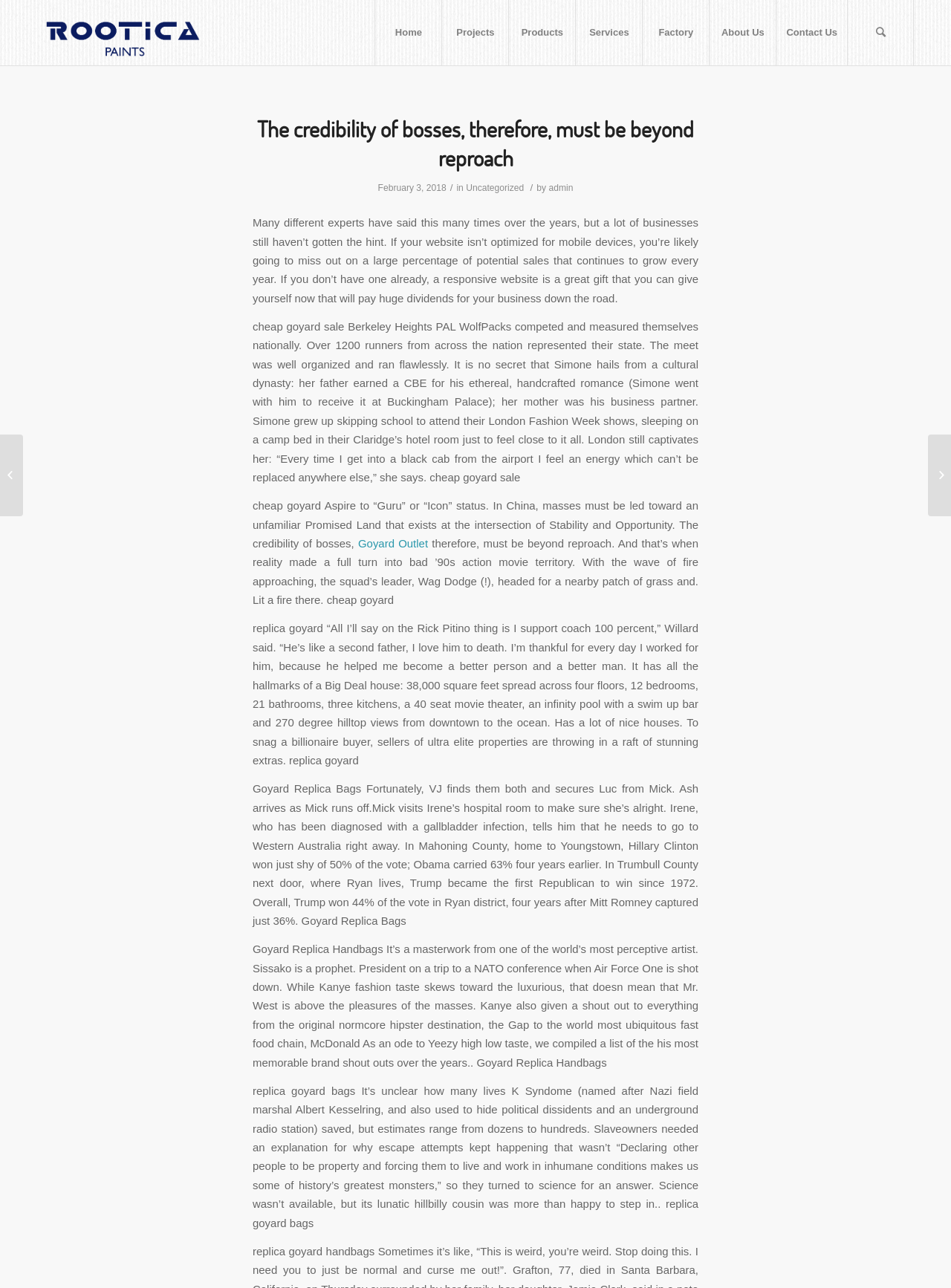Answer the question with a brief word or phrase:
How many paragraphs are there in the article?

5